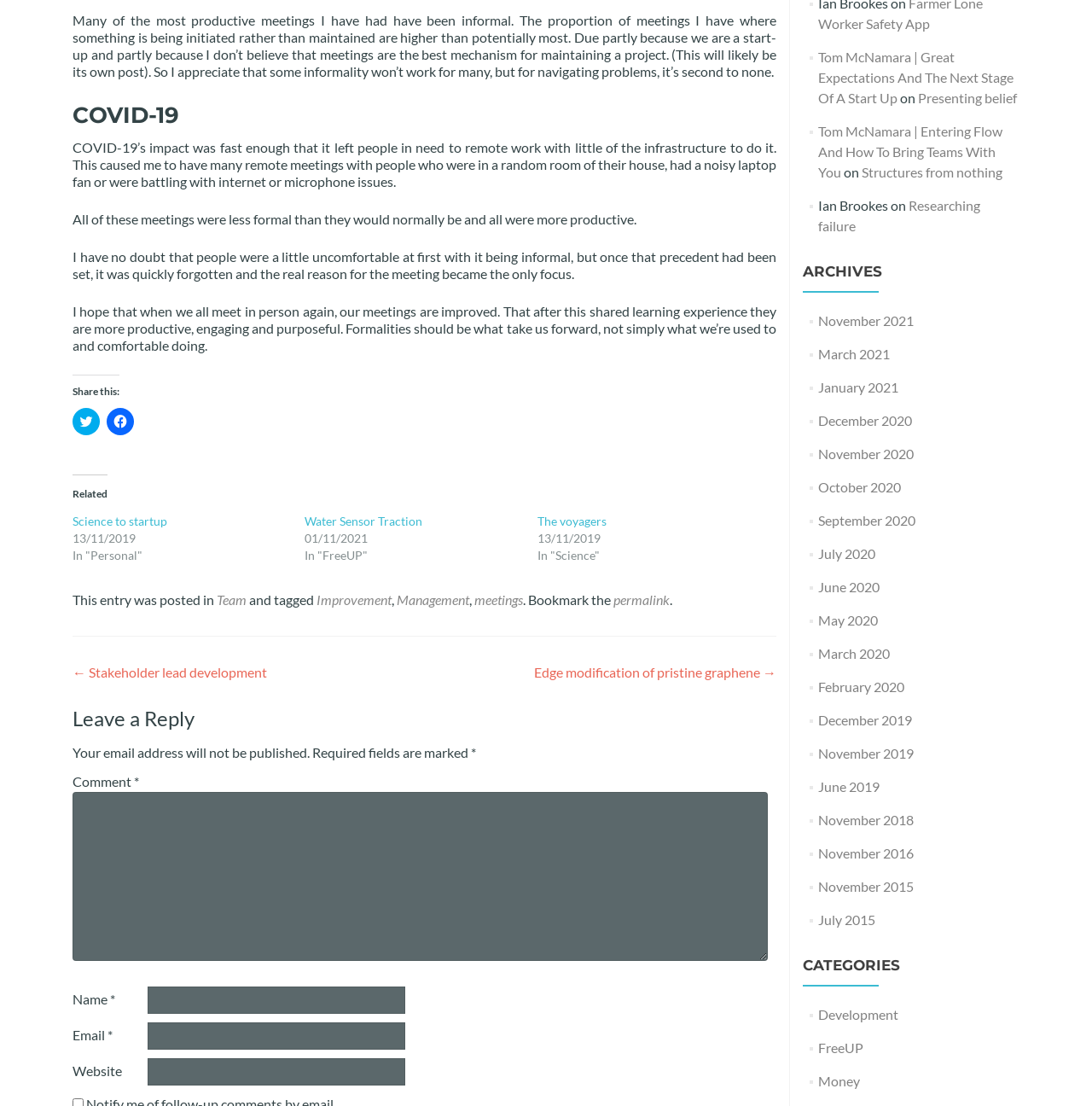Locate the UI element described by parent_node: Website name="url" in the provided webpage screenshot. Return the bounding box coordinates in the format (top-left x, top-left y, bottom-right x, bottom-right y), ensuring all values are between 0 and 1.

[0.135, 0.957, 0.371, 0.982]